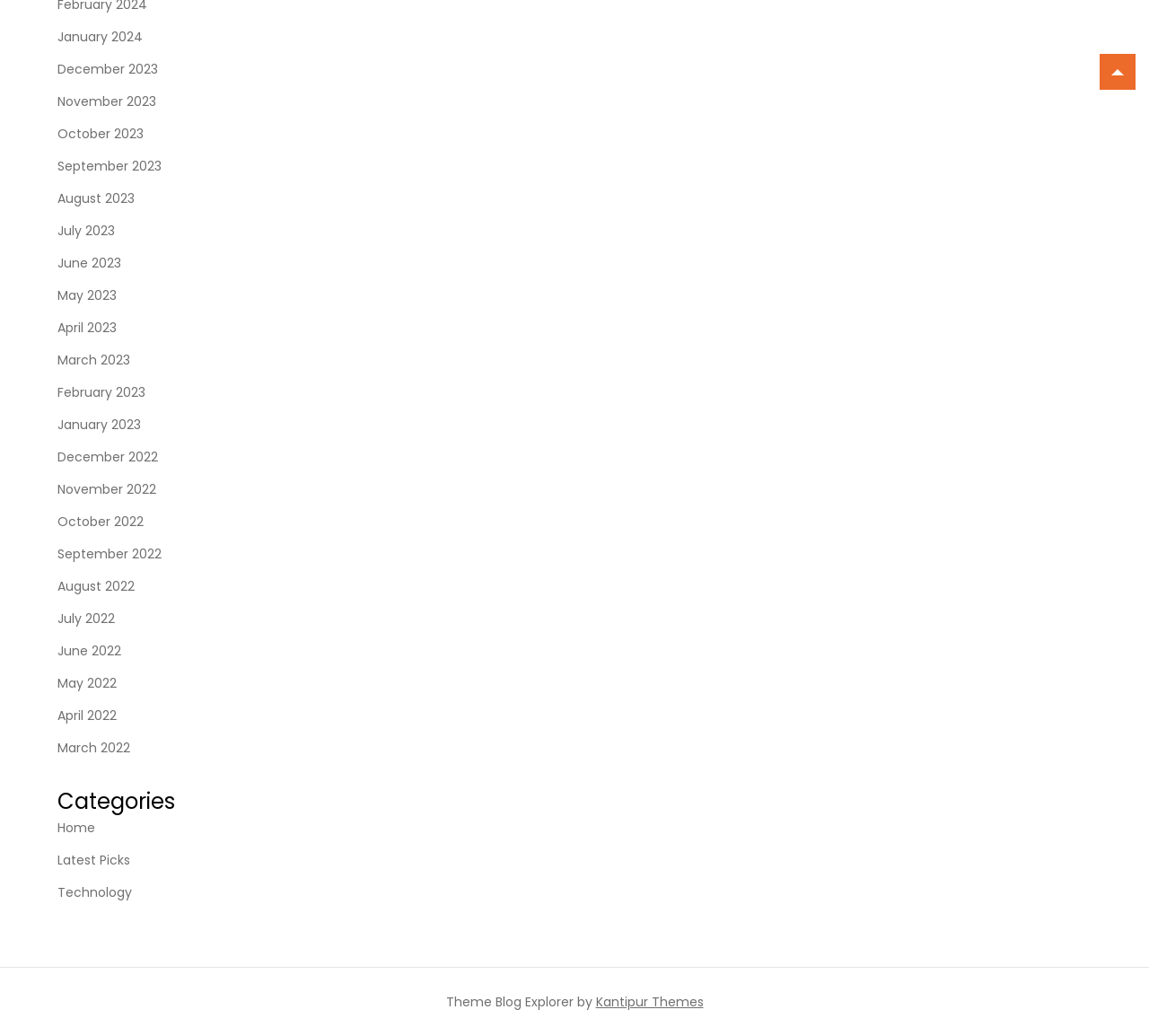Identify the bounding box of the HTML element described as: "parent_node: Skip to content".

[0.957, 0.052, 0.988, 0.087]